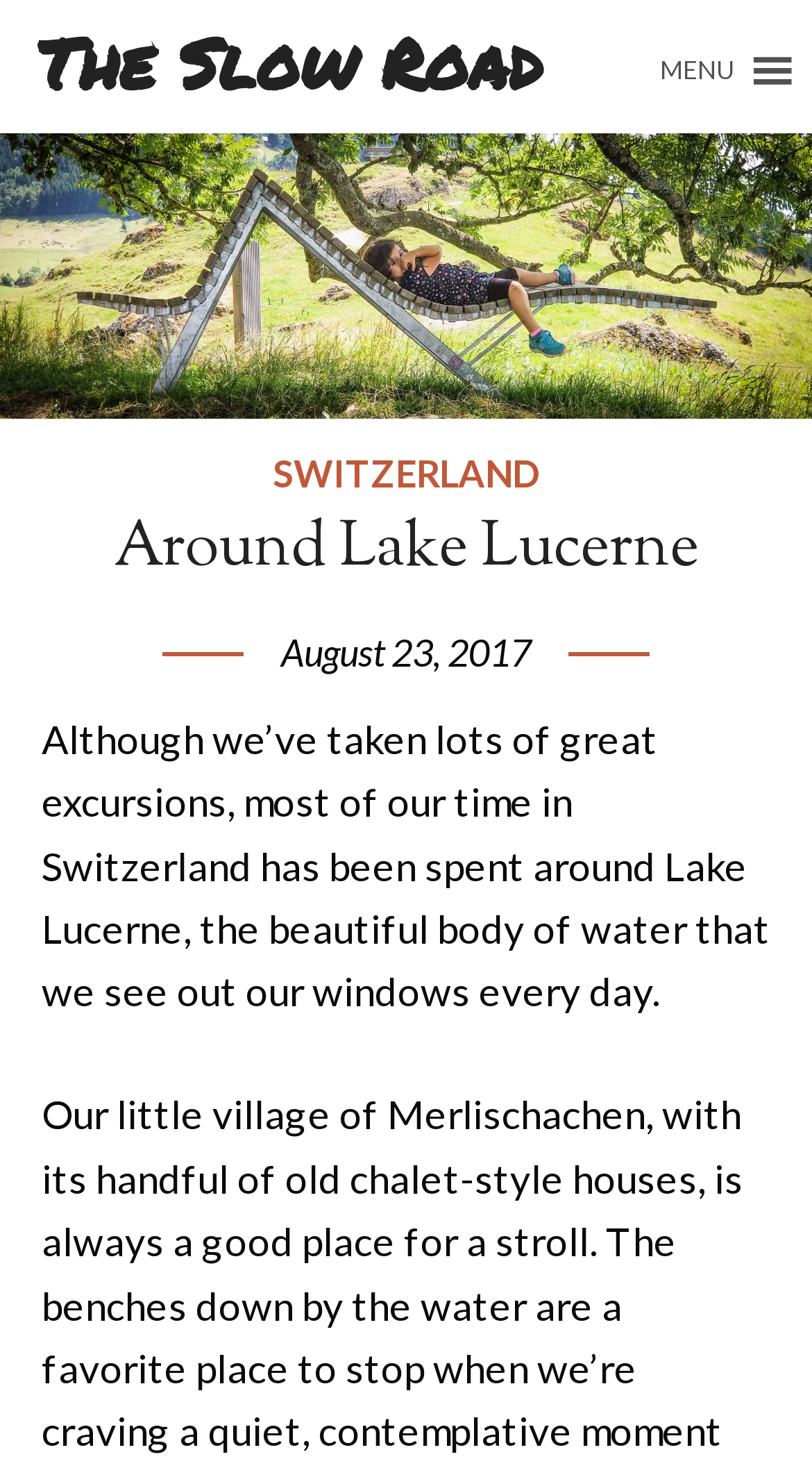Find the bounding box coordinates for the UI element whose description is: "The Slow Road". The coordinates should be four float numbers between 0 and 1, in the format [left, top, right, bottom].

[0.046, 0.017, 0.667, 0.069]